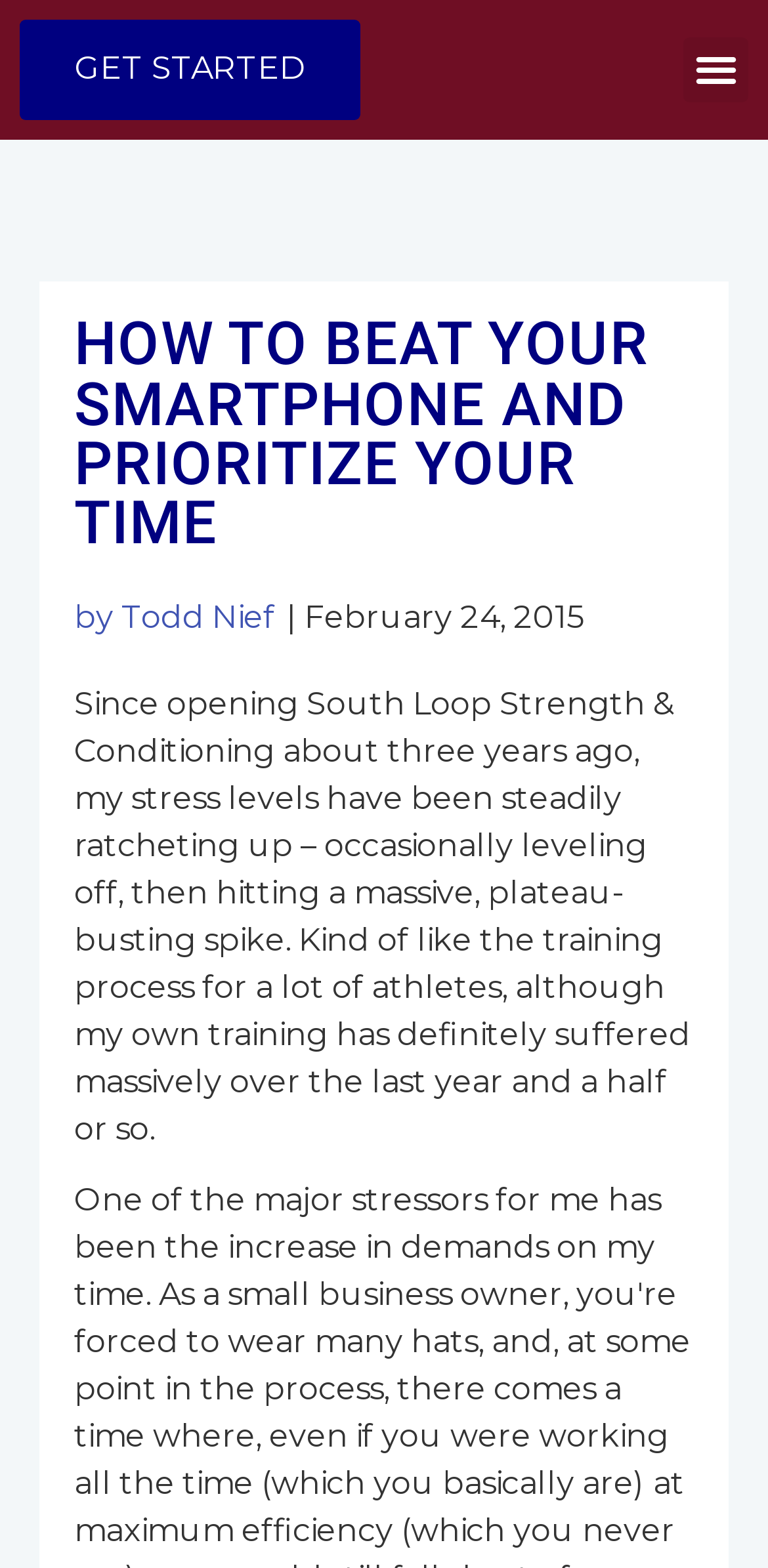Locate the bounding box of the UI element described in the following text: "Menu".

[0.89, 0.024, 0.974, 0.065]